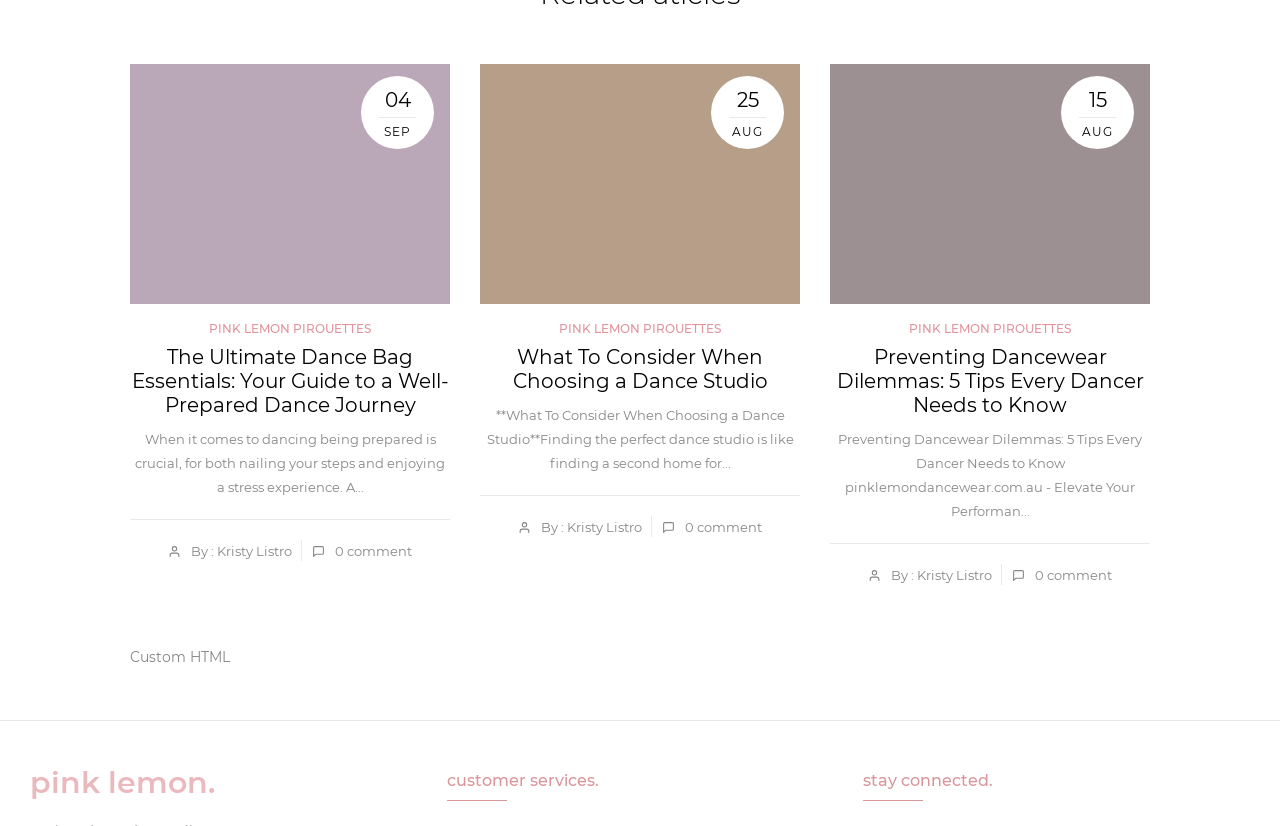Locate the UI element described by Pink Lemon Pirouettes in the provided webpage screenshot. Return the bounding box coordinates in the format (top-left x, top-left y, bottom-right x, bottom-right y), ensuring all values are between 0 and 1.

[0.437, 0.389, 0.563, 0.407]